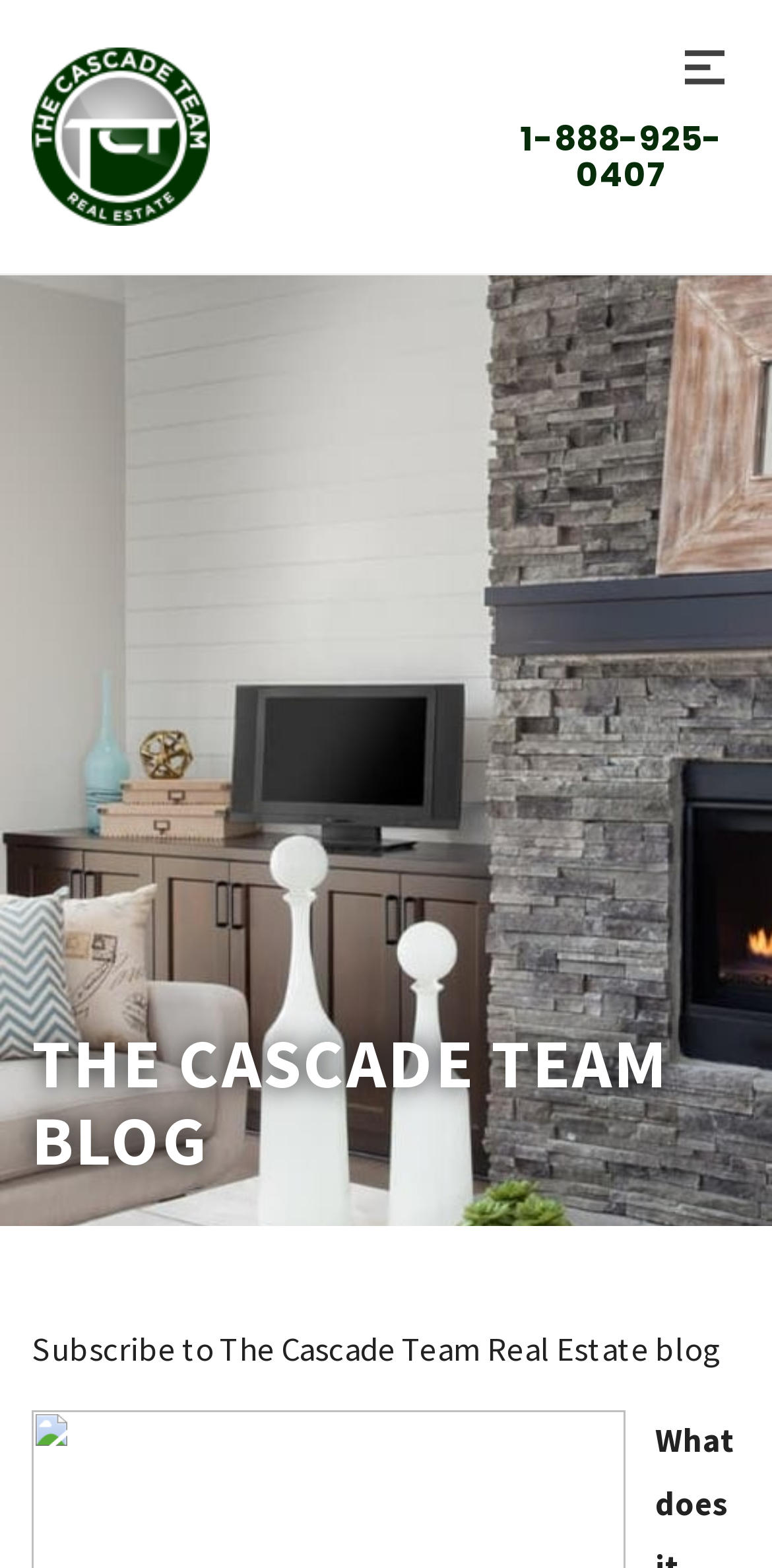Please study the image and answer the question comprehensively:
What is the phone number on the webpage?

I found a link element with the text '1-888-925-0407' which is not a navigation link, suggesting that it is a phone number.